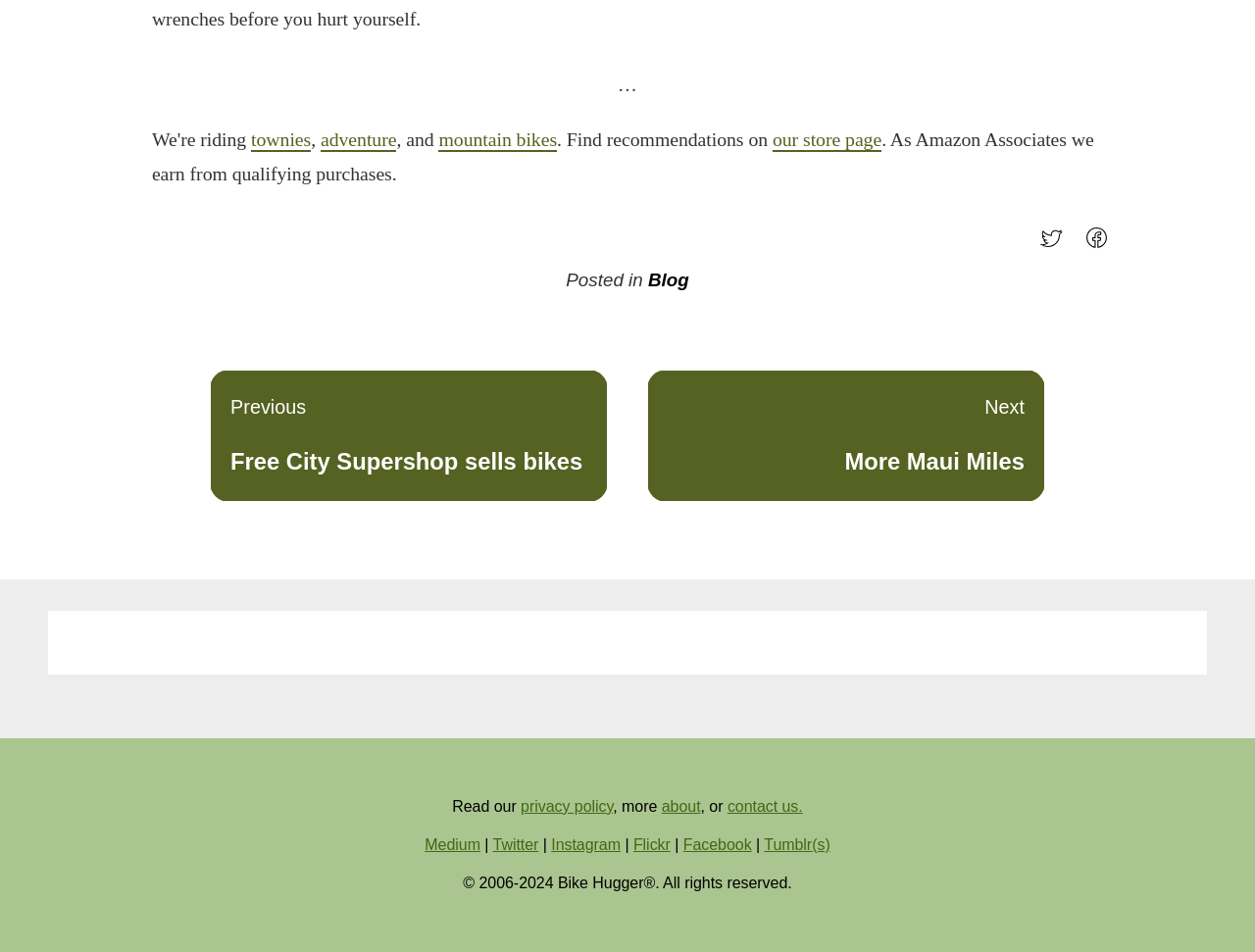Specify the bounding box coordinates of the area to click in order to execute this command: 'Go to the next post'. The coordinates should consist of four float numbers ranging from 0 to 1, and should be formatted as [left, top, right, bottom].

[0.515, 0.388, 0.833, 0.527]